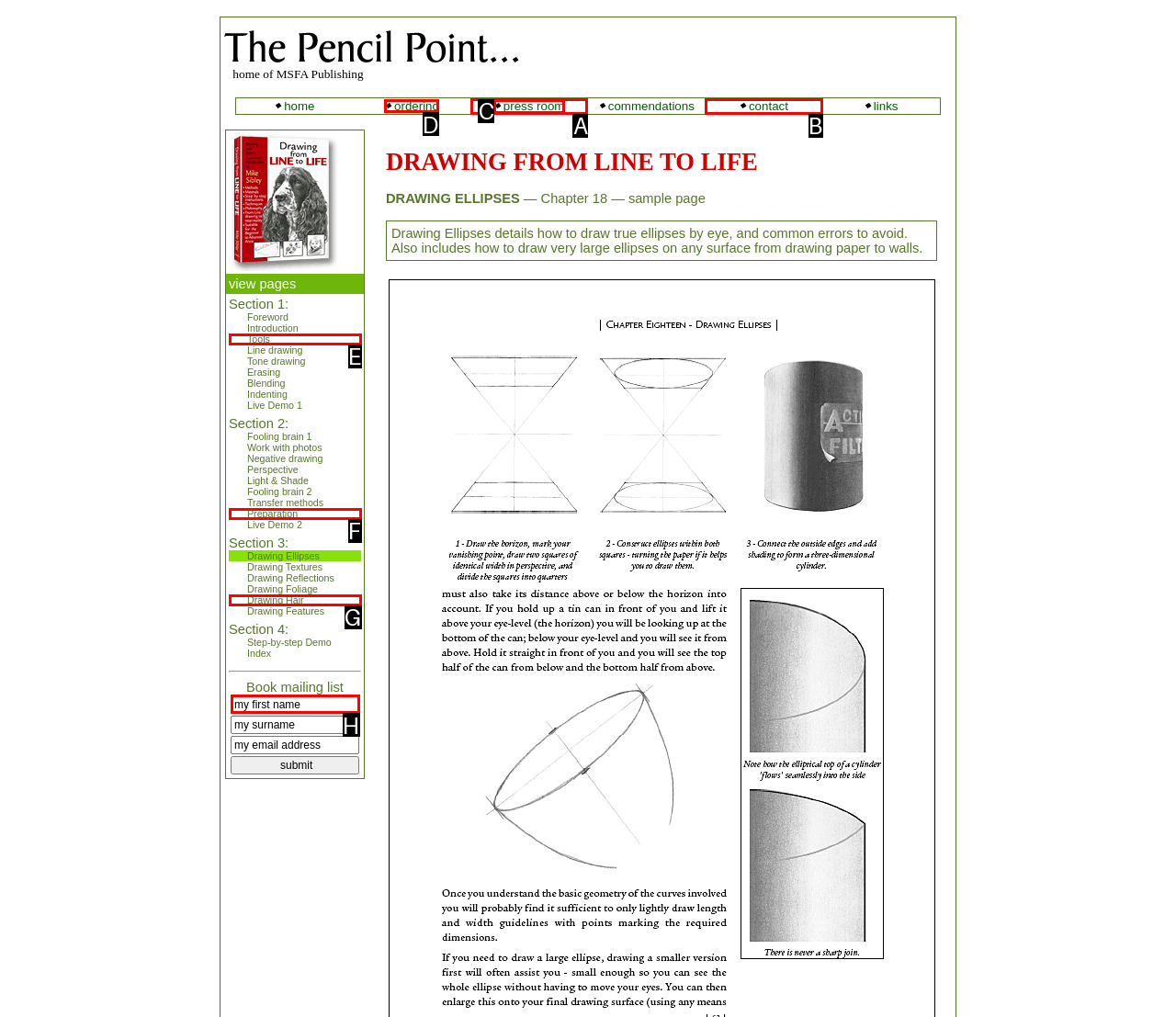Determine which element should be clicked for this task: View recent posts
Answer with the letter of the selected option.

None